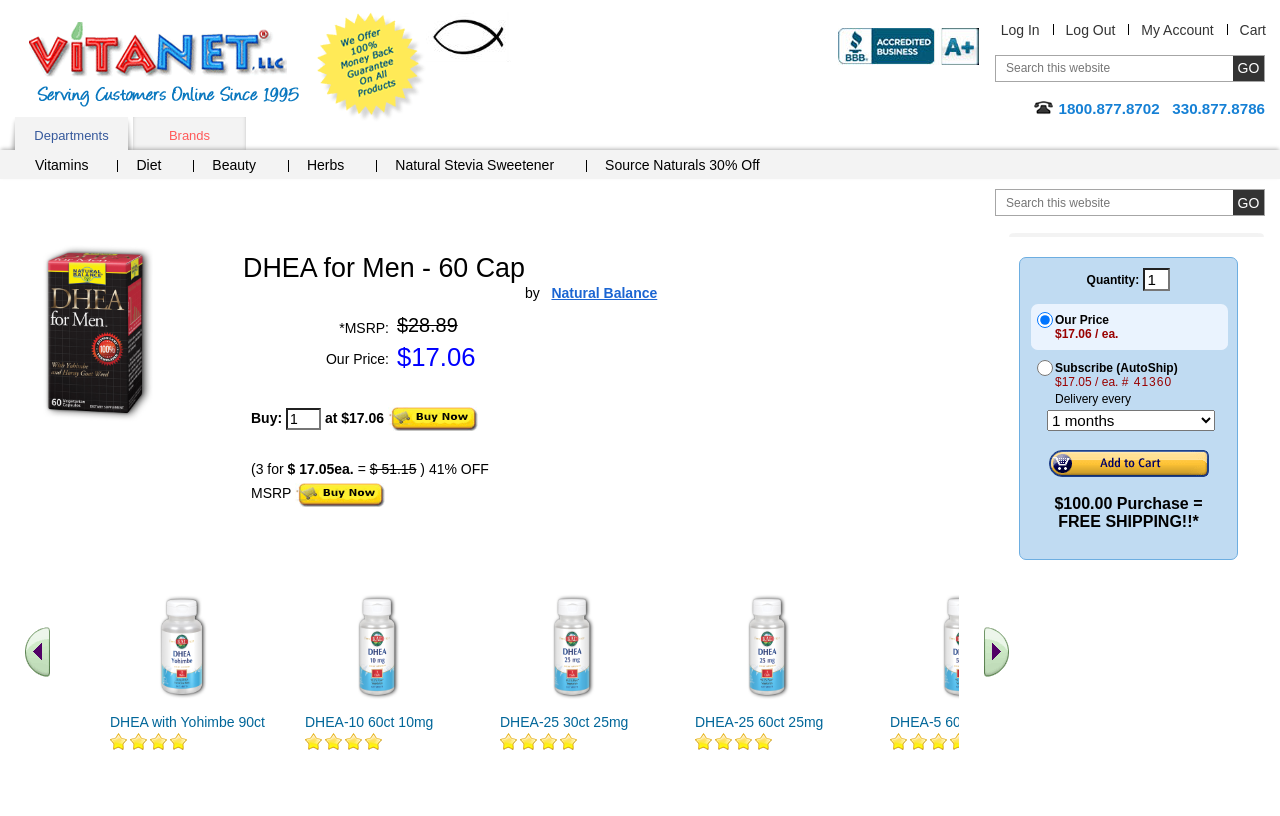Provide a thorough description of the webpage's content and layout.

This webpage is about a product called DHEA for Men 60 Cap from Natural Balance, and it appears to be an e-commerce page. At the top of the page, there is a header section with links to the website's main pages, including "VitaNet ® LLC. Serving Customers Online Since 1995", "We Offer 100% Money Back Guarantee On All Products", and an image with the text "John 3:16". 

To the right of the header section, there are links to "Log In", "Log Out", "My Account", and "Cart". Below the header section, there is a search bar with a "go" button. 

On the left side of the page, there are links to various departments, including "Departments", "Brands", "Vitamins", "Diet", "Beauty", "Herbs", and "Natural Stevia Sweetener". 

The main content of the page is about the product DHEA for Men 60 Cap from Natural Balance. There is an image of the product, and below it, there is a heading "DHEA for Men - 60 Cap" followed by the product description and details. The product details include the MSRP, the website's price, and a "Buy" button to add the product to the cart. 

Below the product details, there are links to other related products, including "DHEA with Yohimbe 90ct", "DHEA-10 60ct 10mg", "DHEA-25 30ct 25mg", "DHEA-25 60ct 25mg", "DHEA-5 60ct 5mg", and "7-Keto DHEA 30 ct". Each related product has an image and a link to its product page. 

At the bottom of the page, there is a section with a quantity selector and a radio button to select the price option.